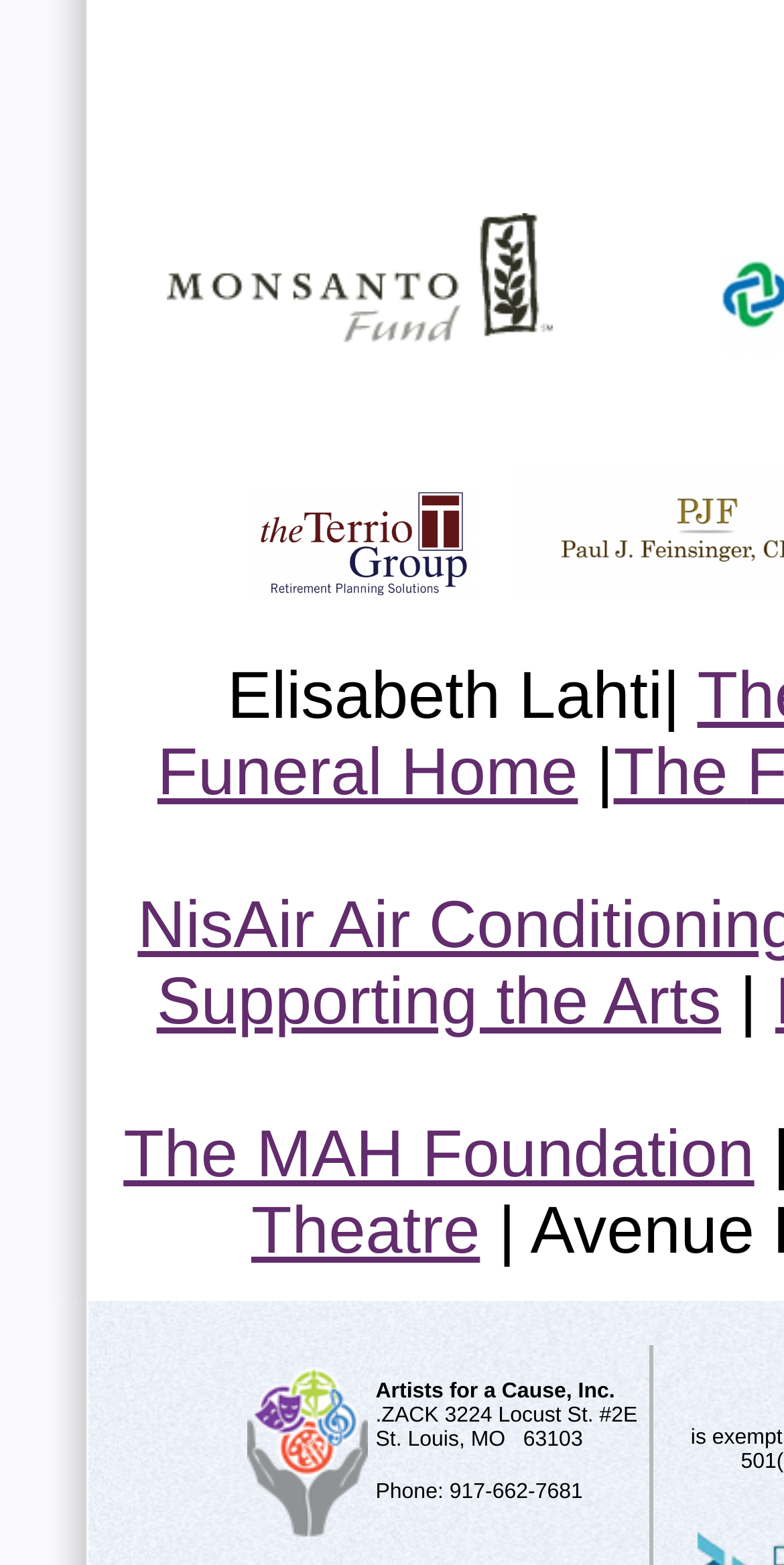Respond to the question below with a concise word or phrase:
What is the logo of the organization?

Artist for a Cause Logo